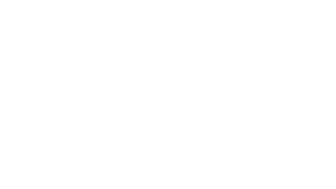Elaborate on all the elements present in the image.

The image features a stylized character named "Professor Goodboi," who is likely representative of the whimsical nature of the game "Professor Goodboi’s Ballistics." Accompanying the game’s themes of physics and puzzle-solving, this character seems to embody a playful and approachable demeanor, making the game seem both fun and engaging for players.

The accompanying text describes the game as a physics puzzler that emphasizes entertaining challenges without overwhelming difficulty. Each game world introduces unique elements, such as gravity manipulation, hand-eye coordination tasks, and timing challenges, which are essential for successfully navigating through the game. The character of Professor Goodboi likely serves as a guide or mascot for players as they embark on their journey across various intricate worlds filled with cleverly designed obstacles.

The image likely enhances the narrative of the game, offering a visual representation of its light-hearted, yet intellectually stimulating, gameplay experience.